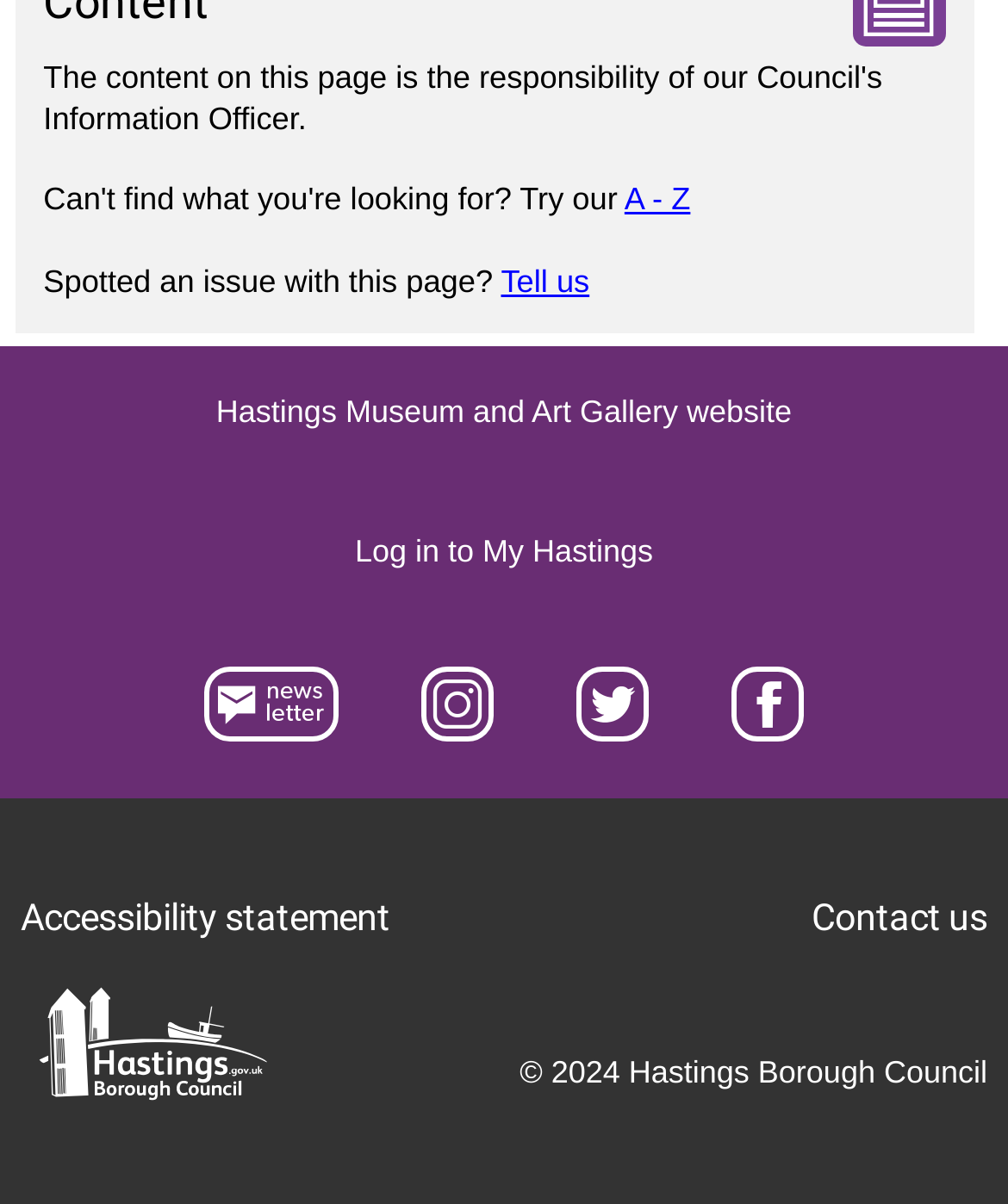How many social media links are present?
Please interpret the details in the image and answer the question thoroughly.

I counted the number of link elements with OCR text containing Unicode characters, which are commonly used to represent social media icons. There are four such link elements, indicating the presence of four social media links.